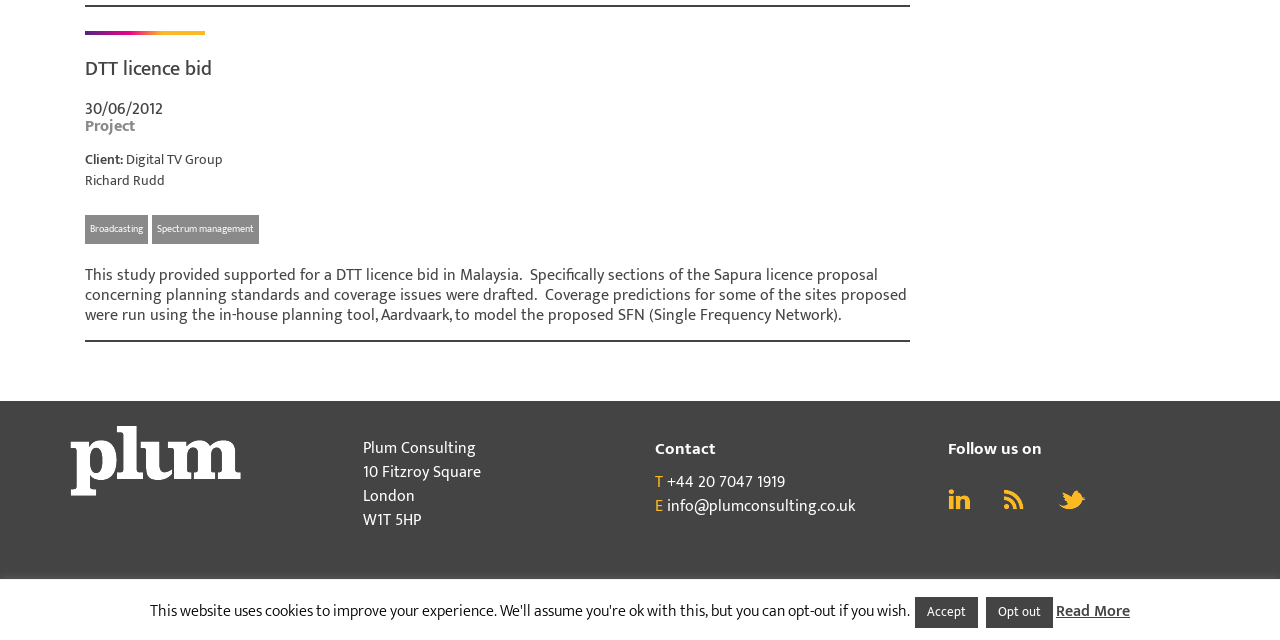Please predict the bounding box coordinates (top-left x, top-left y, bottom-right x, bottom-right y) for the UI element in the screenshot that fits the description: title="Follow Us on Twitter"

[0.826, 0.766, 0.848, 0.797]